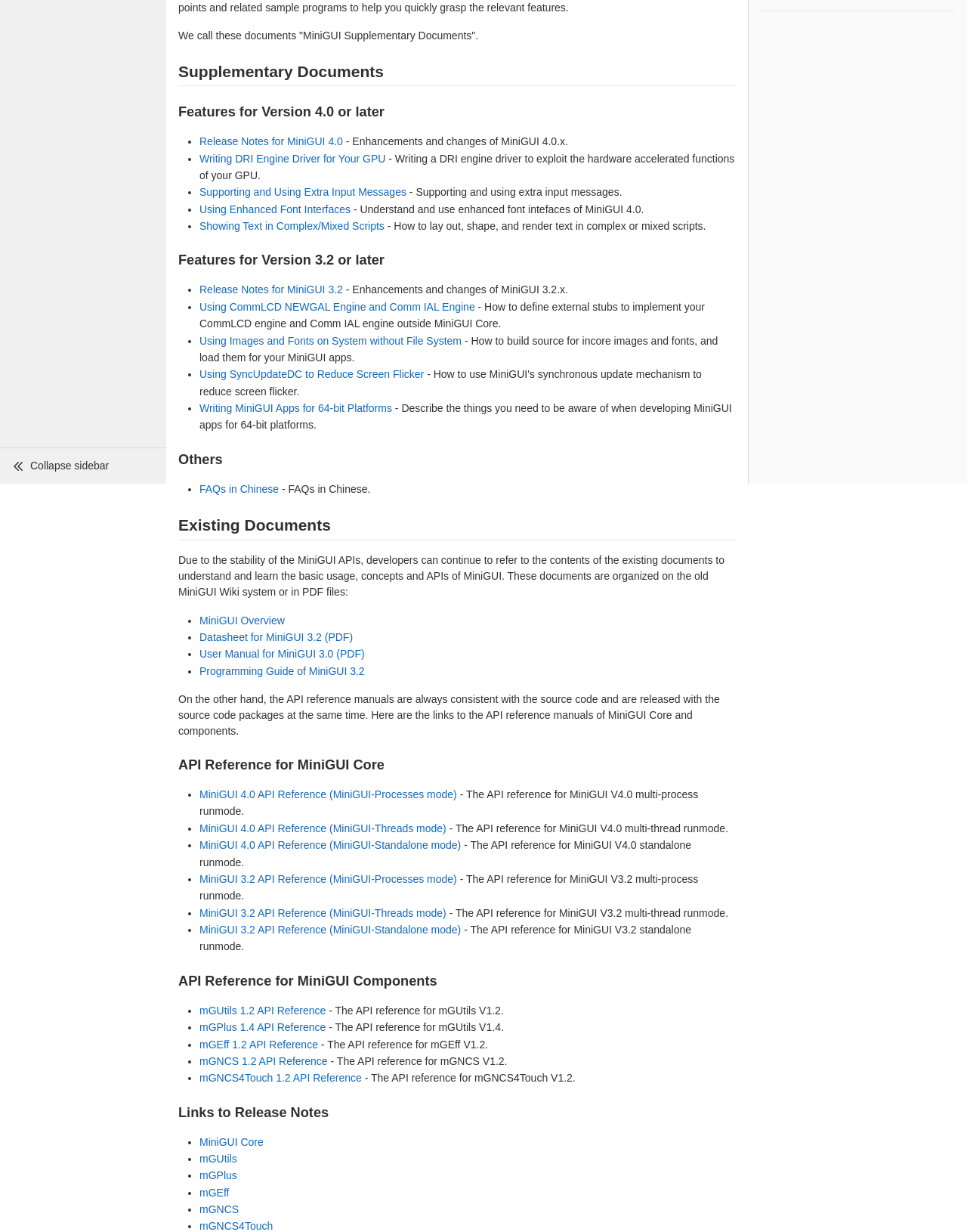Given the description of the UI element: "mGPlus 1.4 API Reference", predict the bounding box coordinates in the form of [left, top, right, bottom], with each value being a float between 0 and 1.

[0.206, 0.829, 0.337, 0.839]